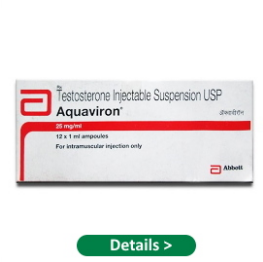Explain the scene depicted in the image, including all details.

This image showcases a box of Aquaviron, designed for testosterone injectable suspension. The packaging prominently features the product name "Aquaviron" along with essential details, including a strength of 25 mg/ml and a presentation of 12 ampoules, each containing 1 ml. The product is intended for intramuscular injection only, emphasizing its medical use. The branding indicates it is produced by Abbott, a well-known pharmaceutical company. At the bottom of the image, there is a green button labeled "Details," inviting users to learn more about the product. This image fits within the context of a page dedicated to various anabolic steroids, highlighting their availability and pricing.